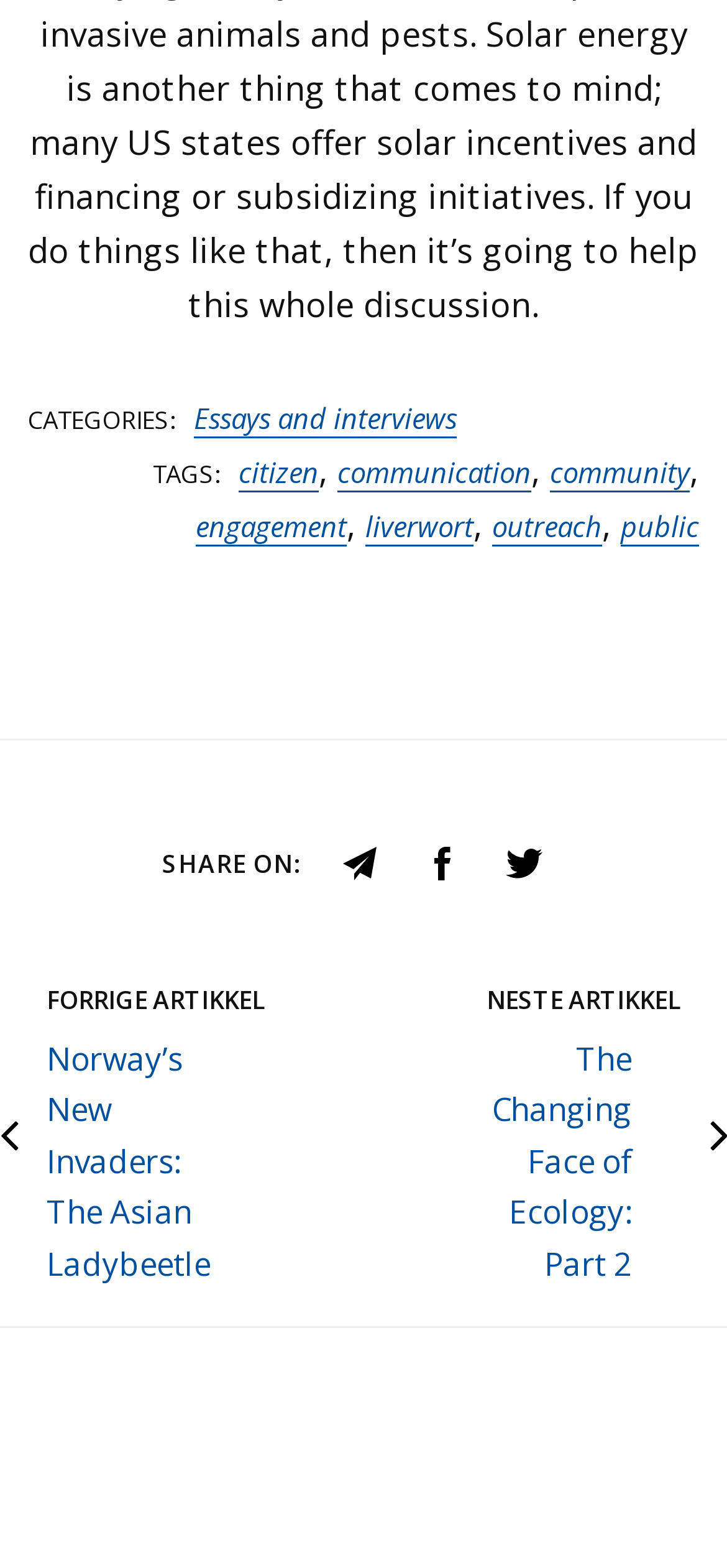Please locate the bounding box coordinates of the element that should be clicked to complete the given instruction: "Click on 'NESTE ARTIKKEL The Changing Face of Ecology: Part 2'".

[0.669, 0.626, 0.936, 0.823]